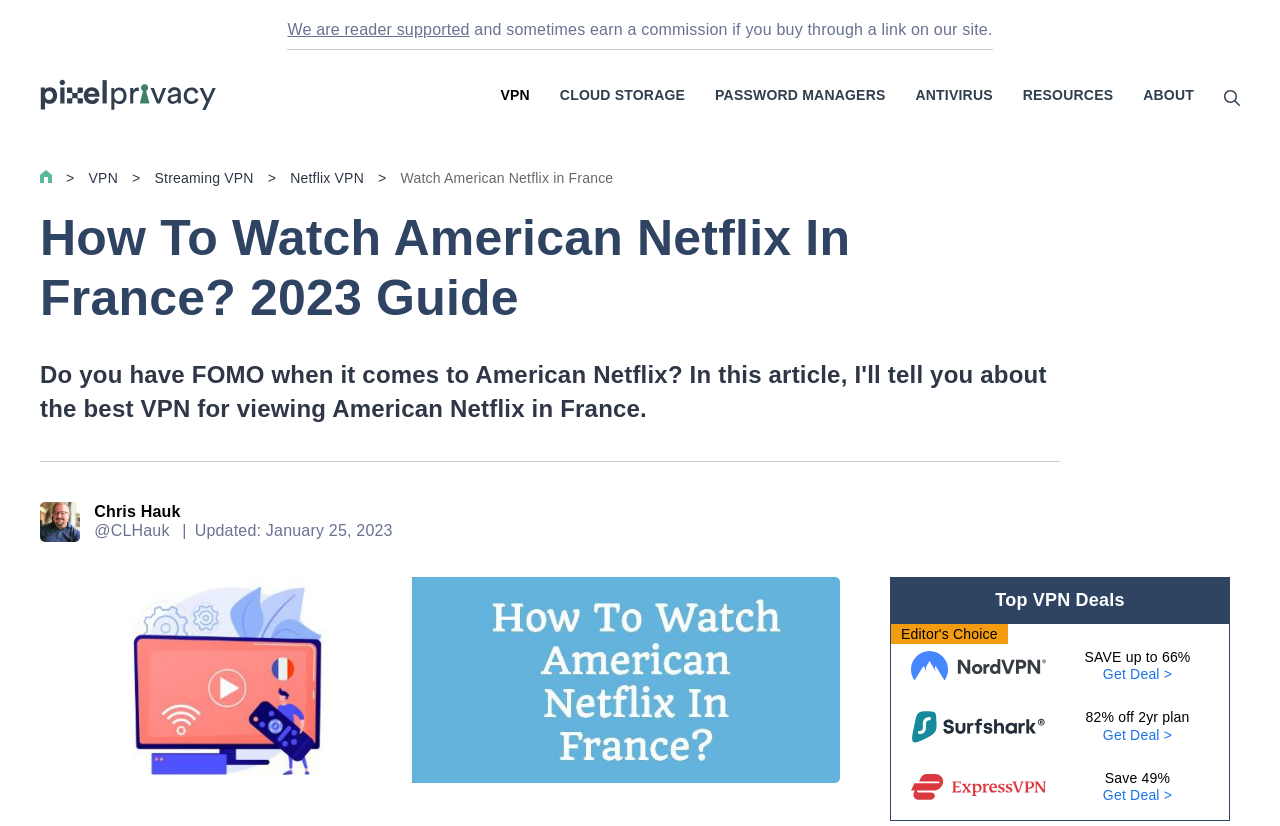Identify the bounding box coordinates for the element you need to click to achieve the following task: "Click on the 'VPN' link in the navigation menu". The coordinates must be four float values ranging from 0 to 1, formatted as [left, top, right, bottom].

[0.391, 0.107, 0.414, 0.124]